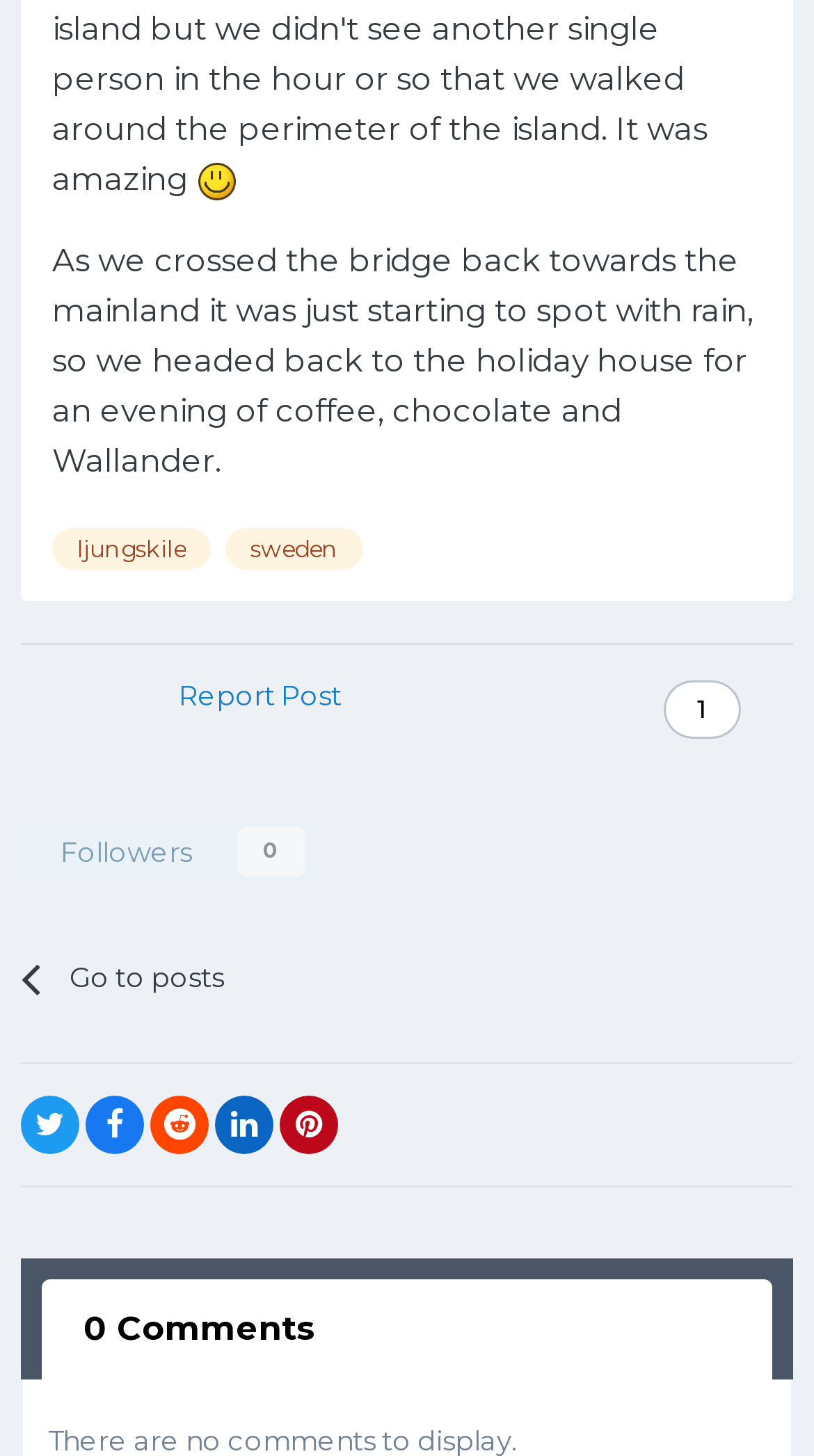What is the author of the article?
Refer to the screenshot and respond with a concise word or phrase.

Not specified